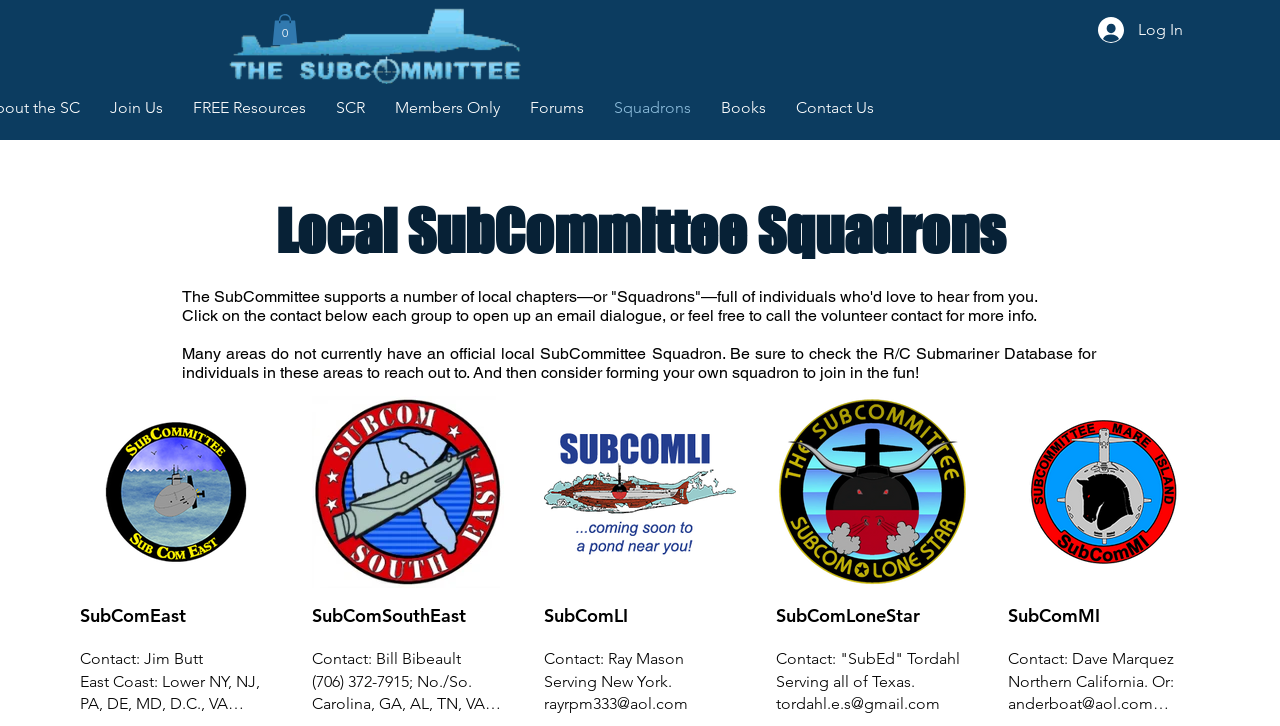Create a detailed narrative of the webpage’s visual and textual elements.

The webpage is about Local Squadrons and Subcommittee. At the top right corner, there is a cart button with 0 items. On the top left, there is a logo image with a link to the homepage. Next to the logo, there is a login button. 

Below the top section, there is a navigation menu with links to various pages, including Join Us, FREE Resources, SCR, Members Only, Forums, Squadrons, Books, and Contact Us. 

The main content of the page is headed by "Local SubCommittee Squadrons" and explains that the SubCommittee supports local chapters or "Squadrons" of individuals who would love to hear from visitors. The text also provides instructions on how to contact these groups. 

Below the introductory text, there are two sections showcasing local squadrons. The first section displays an image of SubComSouthEast, along with the contact information of Bill Bibeault. The second section displays an image of Lonestar Logo, along with the contact information of "SubEd" Tordahl, who serves all of Texas.